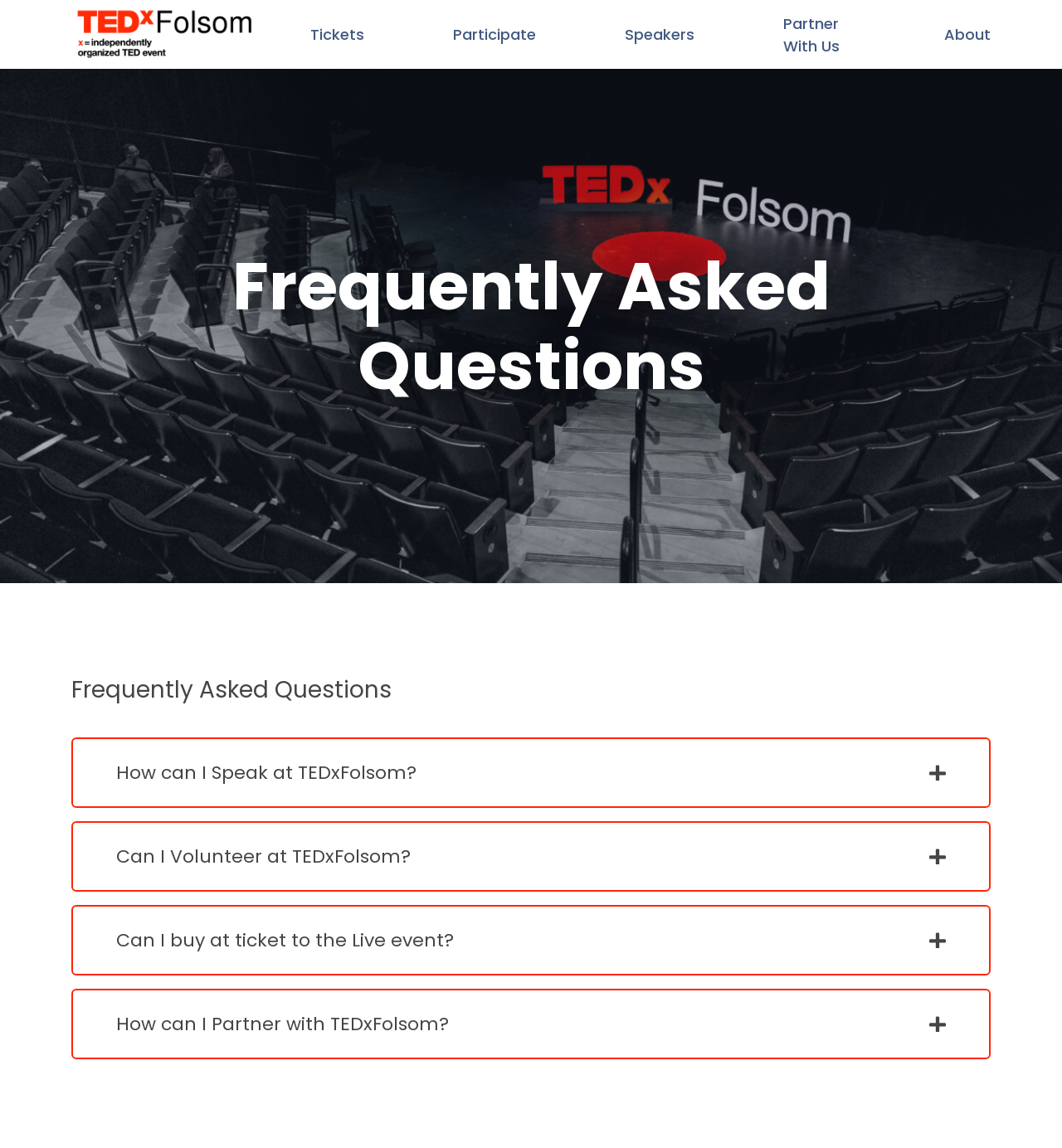Construct a comprehensive description capturing every detail on the webpage.

The webpage is about the FAQ section of the TEDxFolsom Conference. At the top, there is a main navigation bar with links to different sections of the website, including "TEDxFolsom Conference", "Tickets", "Participate", "Speakers", "Partner With Us", and "About". 

Below the navigation bar, there is a header section with a title "Frequently Asked Questions" appearing twice. 

The main content of the page is divided into four sections, each with a heading and a corresponding button. The sections are "How can I Speak at TEDxFolsom?", "Can I Volunteer at TEDxFolsom?", "Can I buy a ticket to the Live event?", and "How can I Partner with TEDxFolsom?". Each section has a button that can be expanded to reveal more information. These sections are stacked vertically, with the first section at the top and the last section at the bottom.